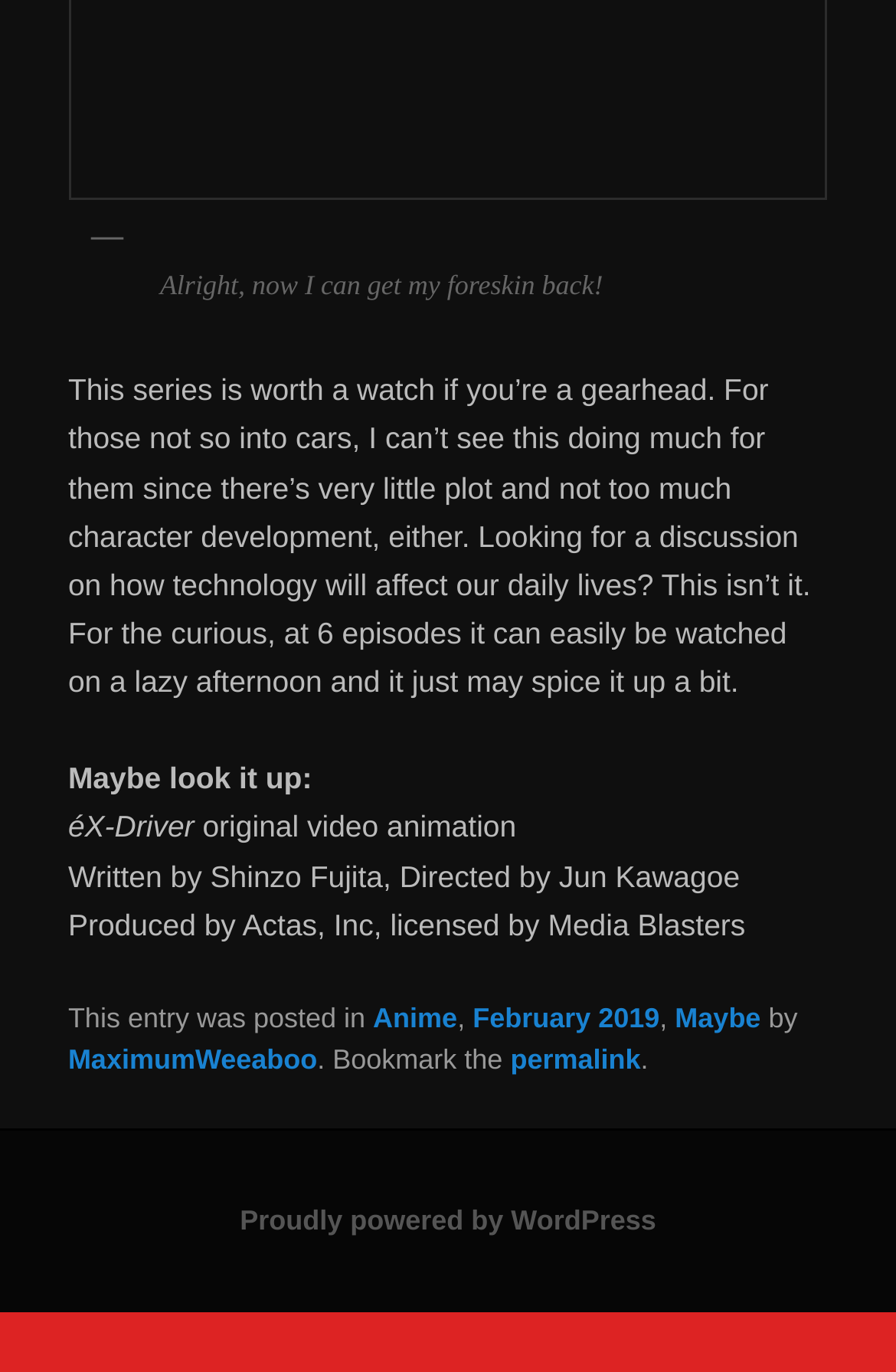Predict the bounding box for the UI component with the following description: "No Fear Act".

None